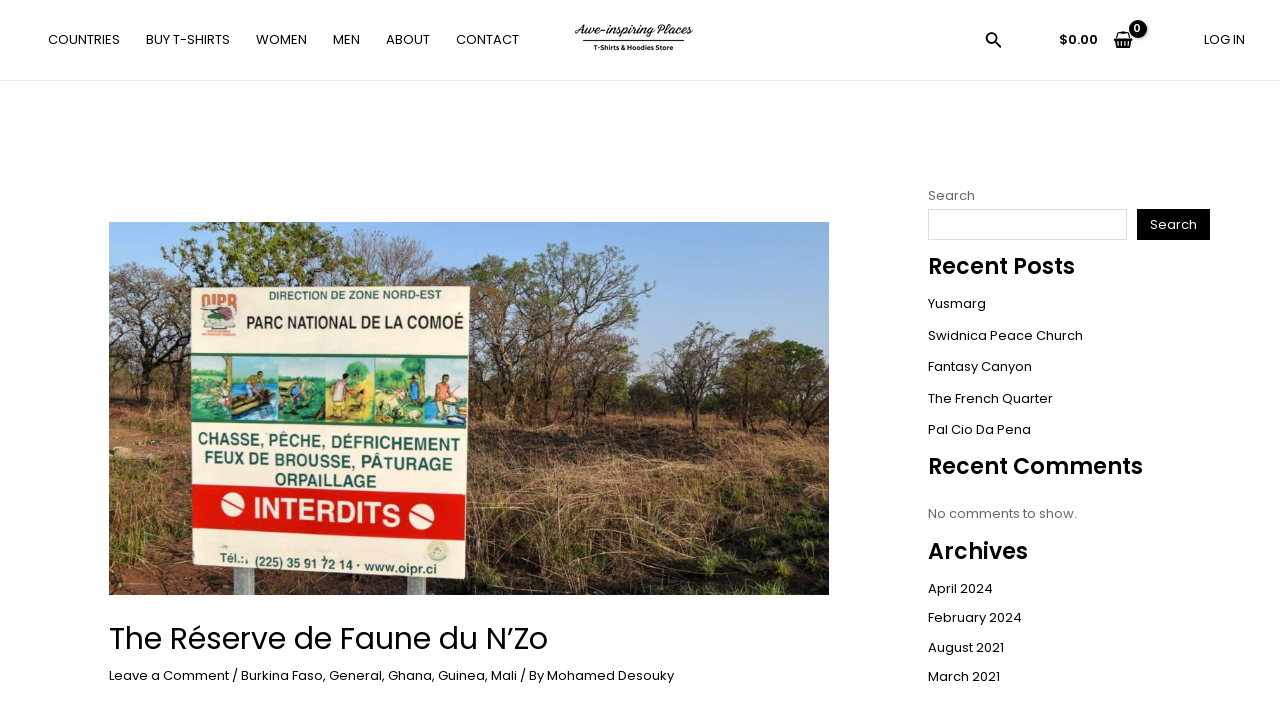What is the name of the protected area in Ivory Coast?
Look at the screenshot and respond with a single word or phrase.

The Réserve de Faune du N'Zo